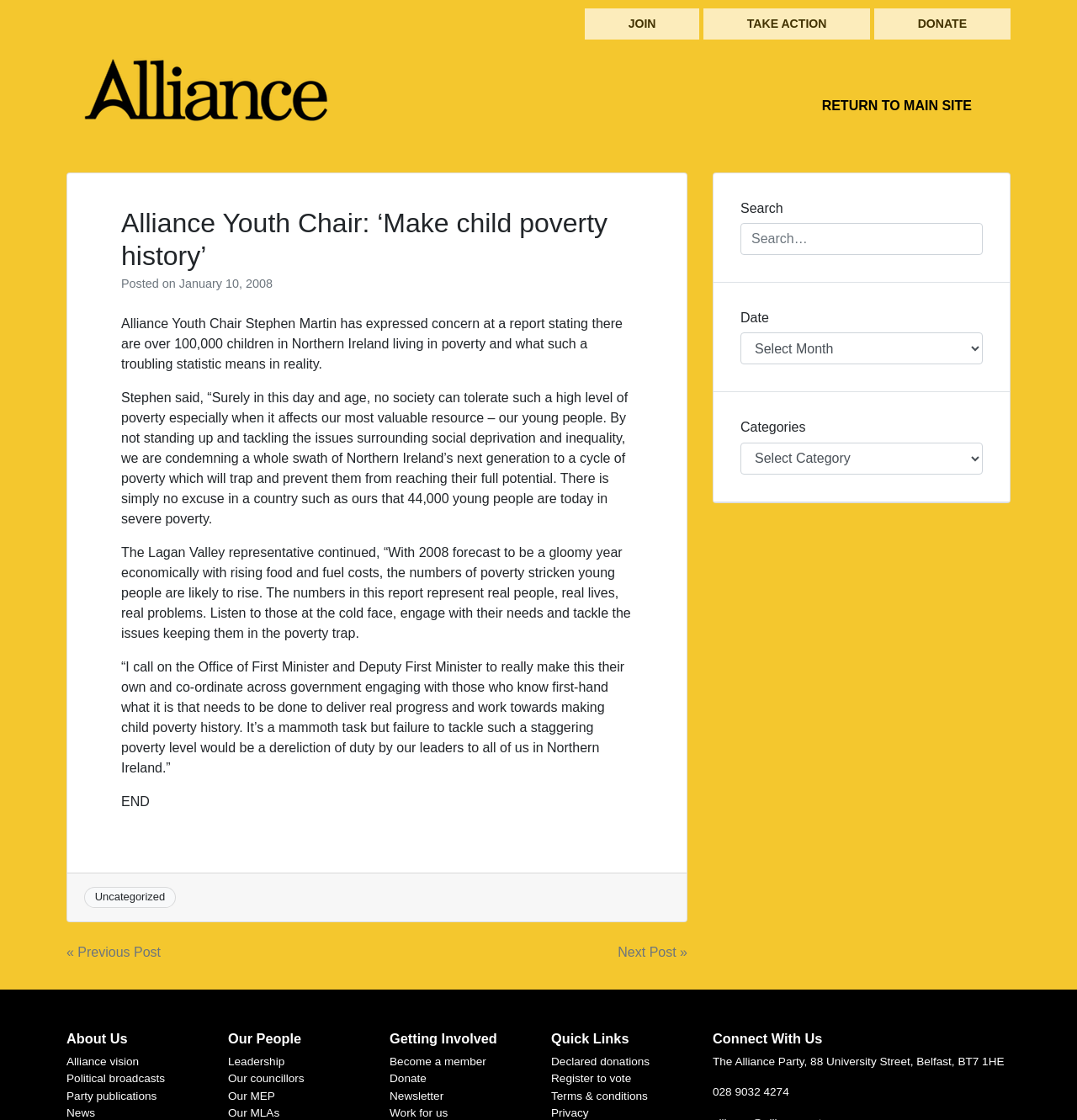Please find the bounding box coordinates of the clickable region needed to complete the following instruction: "Read the '2022 still ripe for the return of global gaming shows' article". The bounding box coordinates must consist of four float numbers between 0 and 1, i.e., [left, top, right, bottom].

None